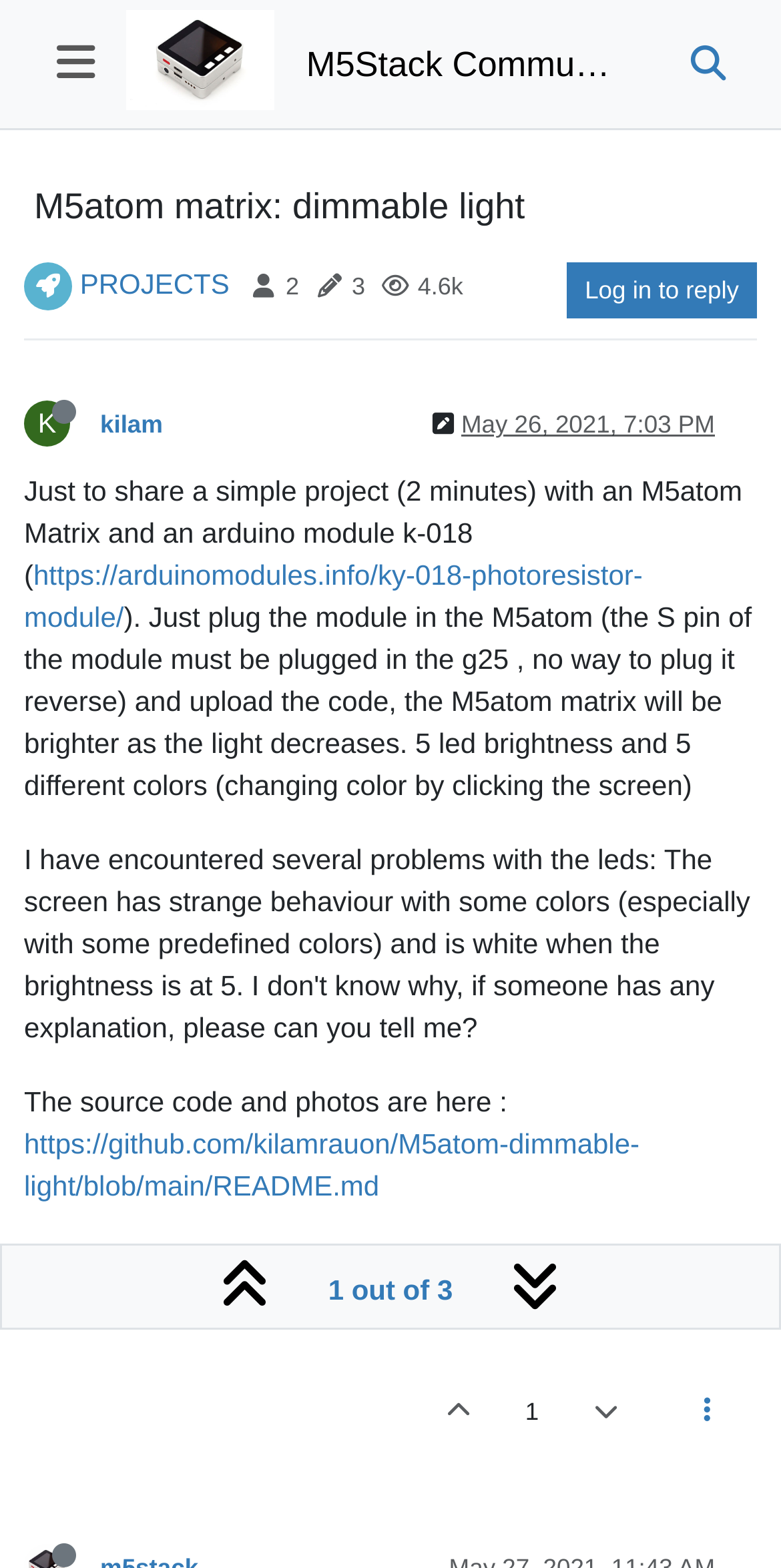Identify the main title of the webpage and generate its text content.

 M5atom matrix: dimmable light